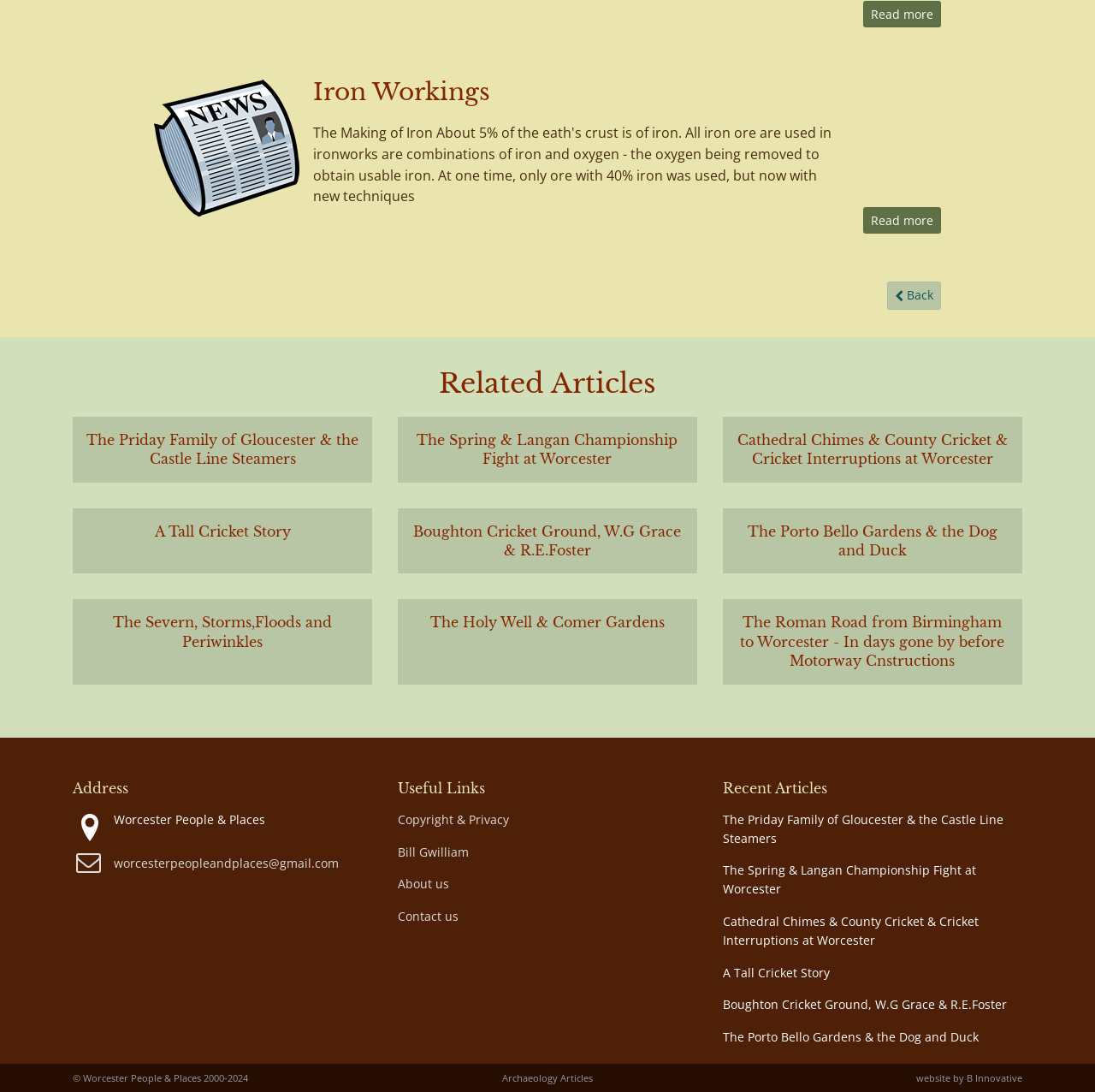Given the element description "The Severn, Storms,Floods and Periwinkles", identify the bounding box of the corresponding UI element.

[0.066, 0.549, 0.34, 0.627]